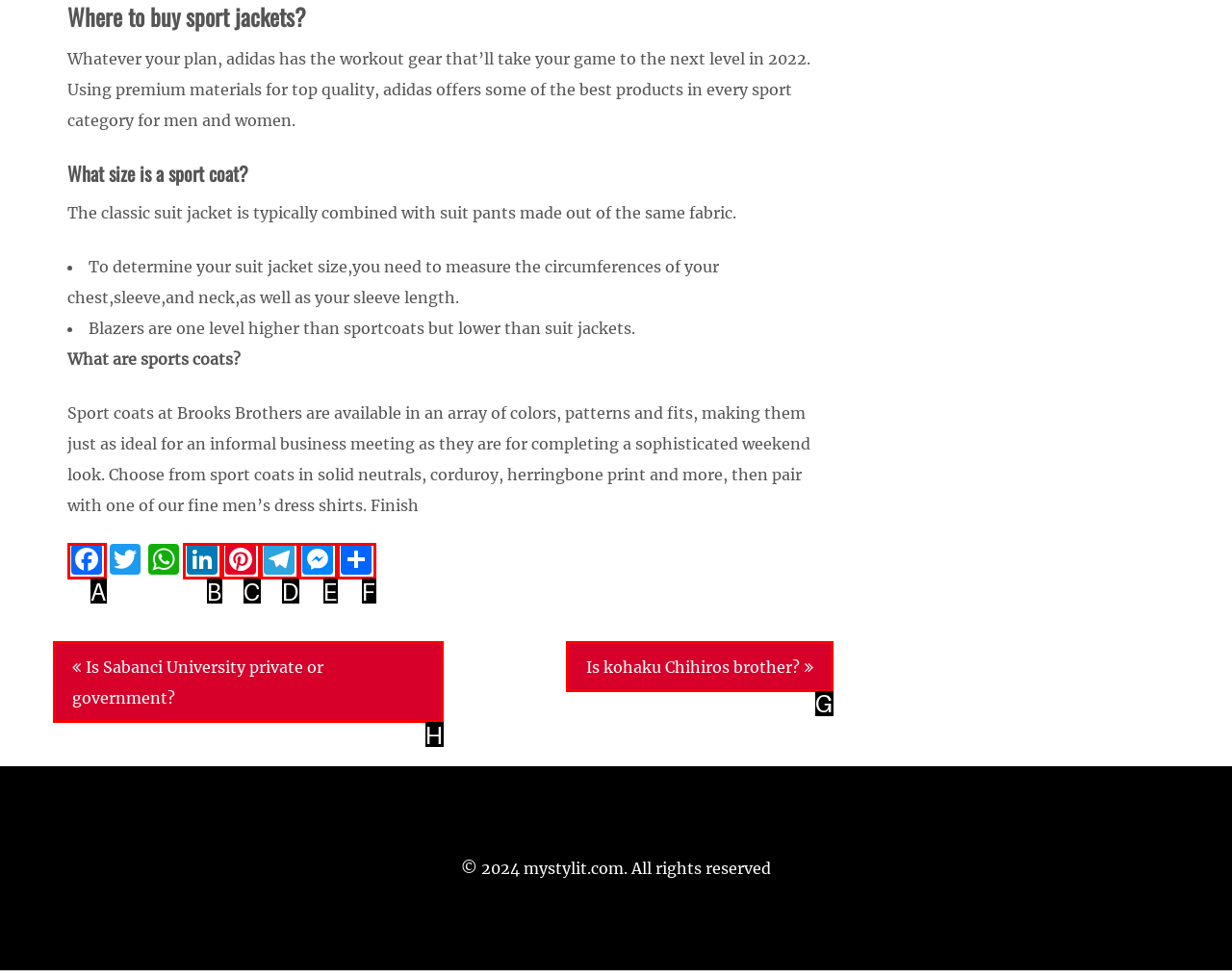Choose the UI element to click on to achieve this task: Click on the link 'Is kohaku Chihiros brother?'. Reply with the letter representing the selected element.

G